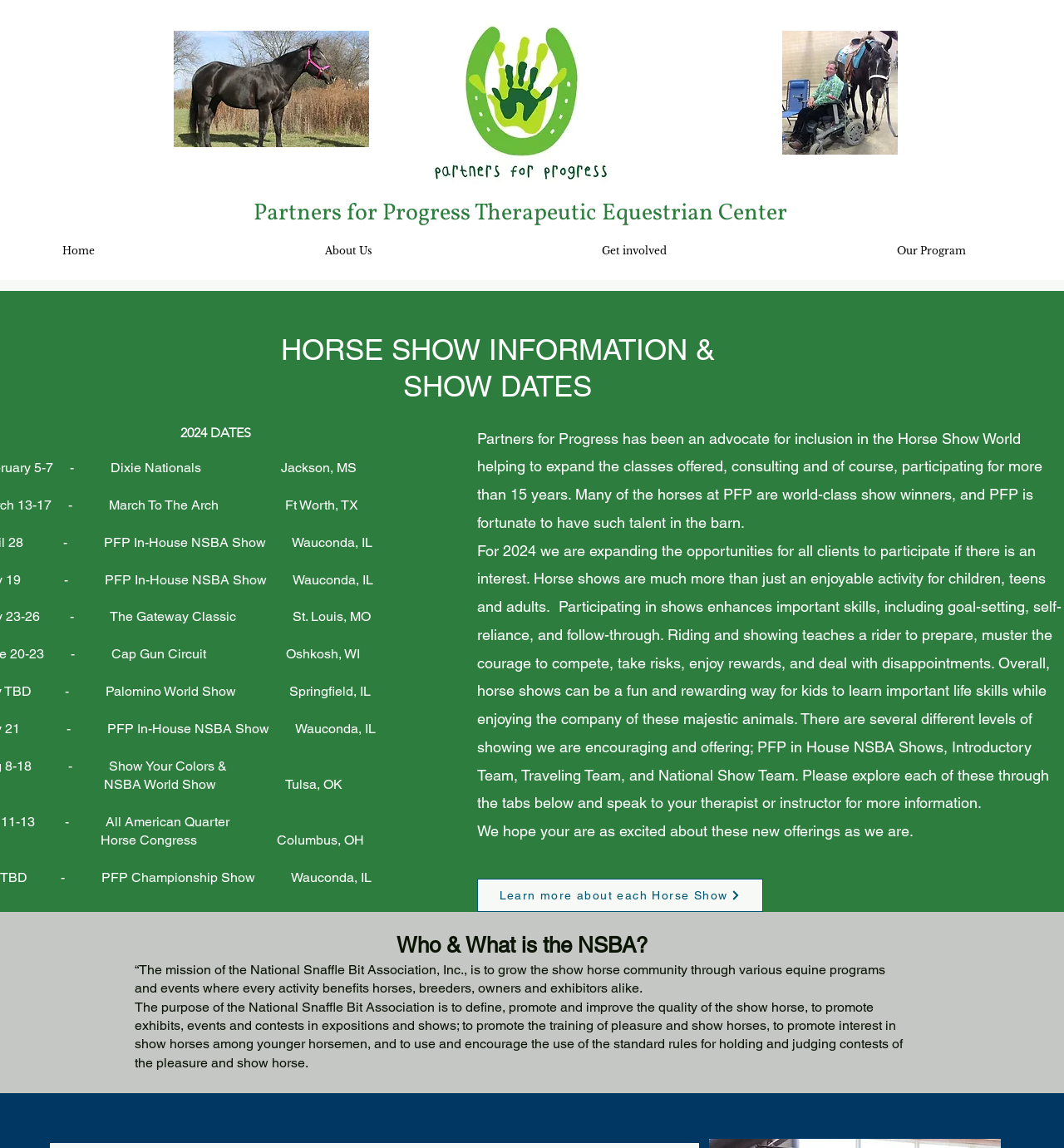Predict the bounding box of the UI element based on the description: "Get involved". The coordinates should be four float numbers between 0 and 1, formatted as [left, top, right, bottom].

[0.457, 0.212, 0.734, 0.225]